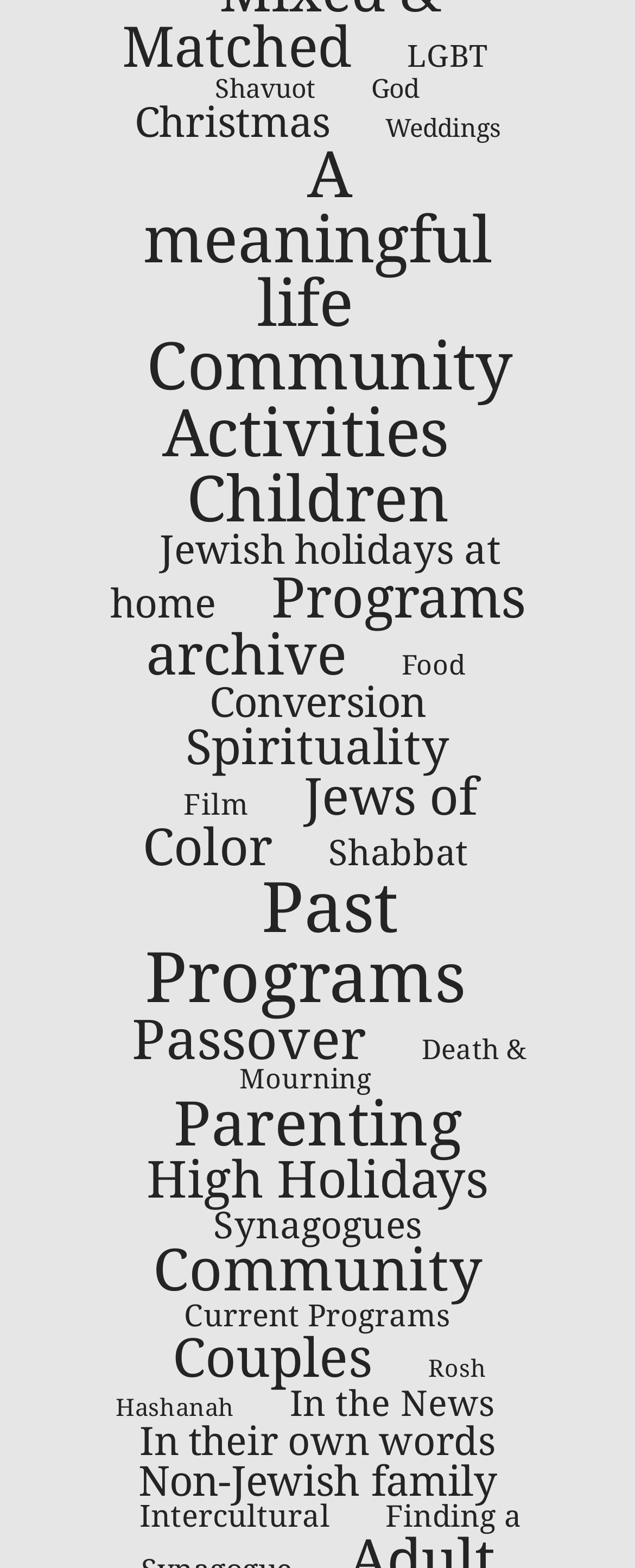How many links are on this webpage?
Answer the question with a single word or phrase, referring to the image.

51